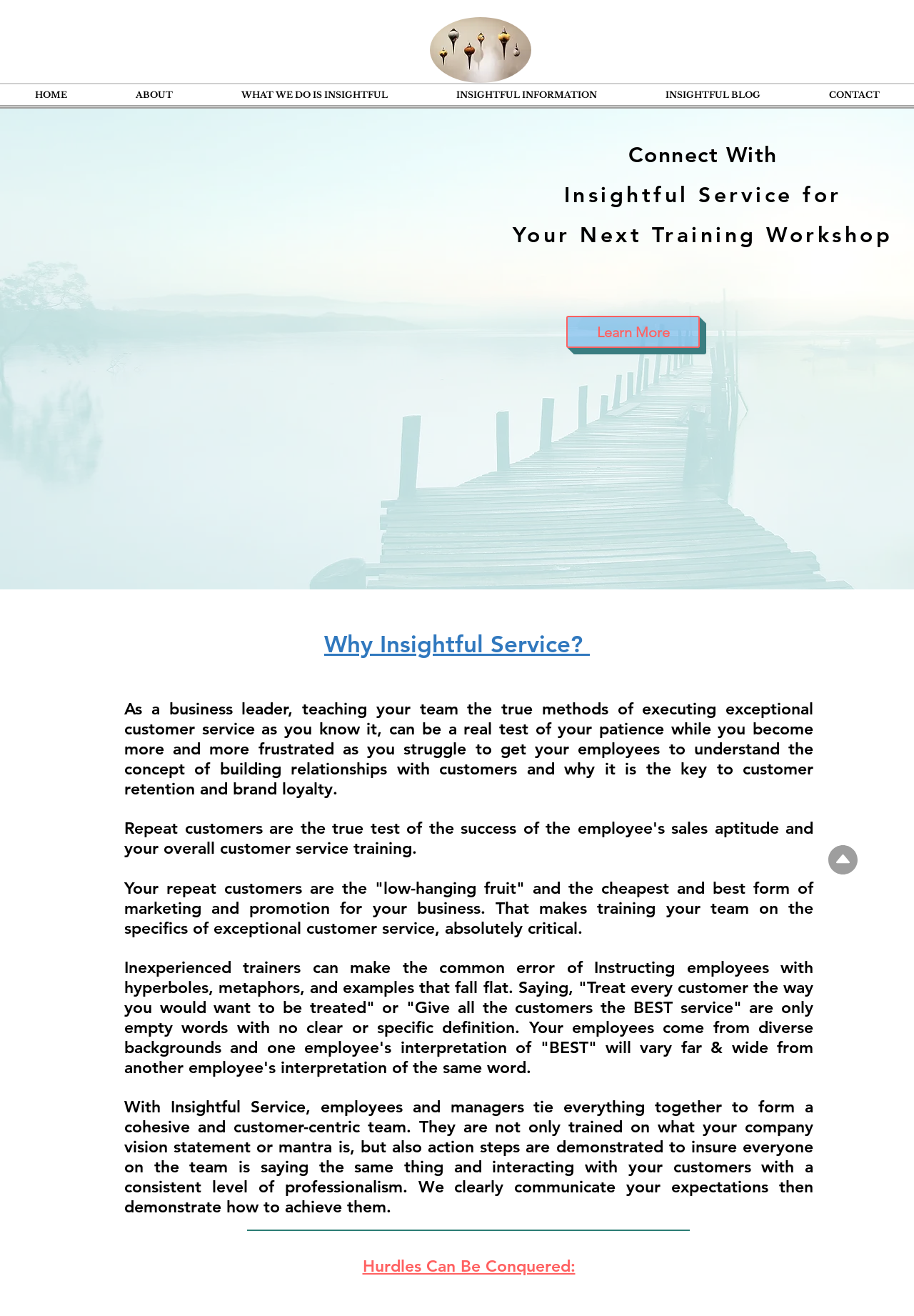Show the bounding box coordinates for the HTML element described as: "Learn More".

[0.62, 0.24, 0.766, 0.264]